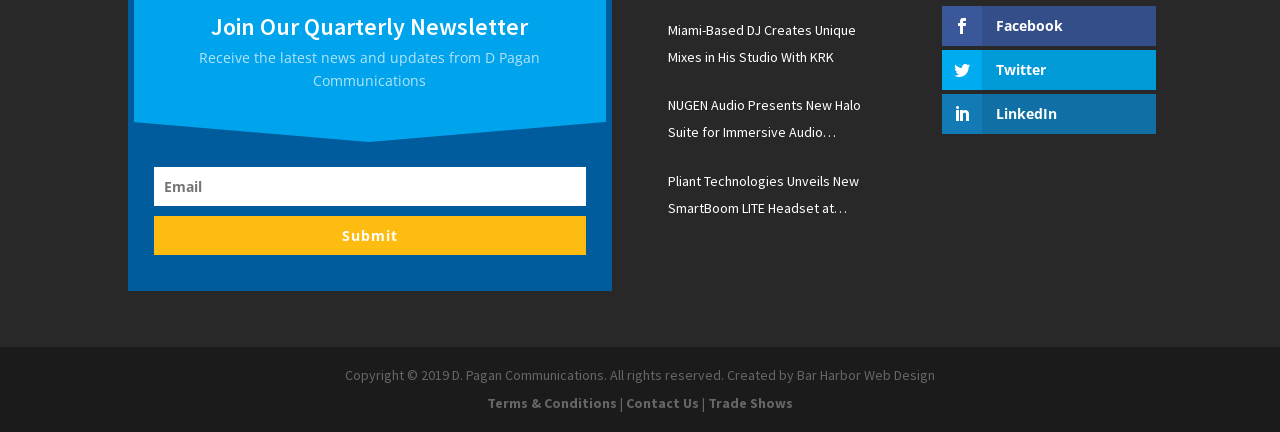Locate the bounding box coordinates of the area where you should click to accomplish the instruction: "Submit the form".

[0.12, 0.5, 0.458, 0.59]